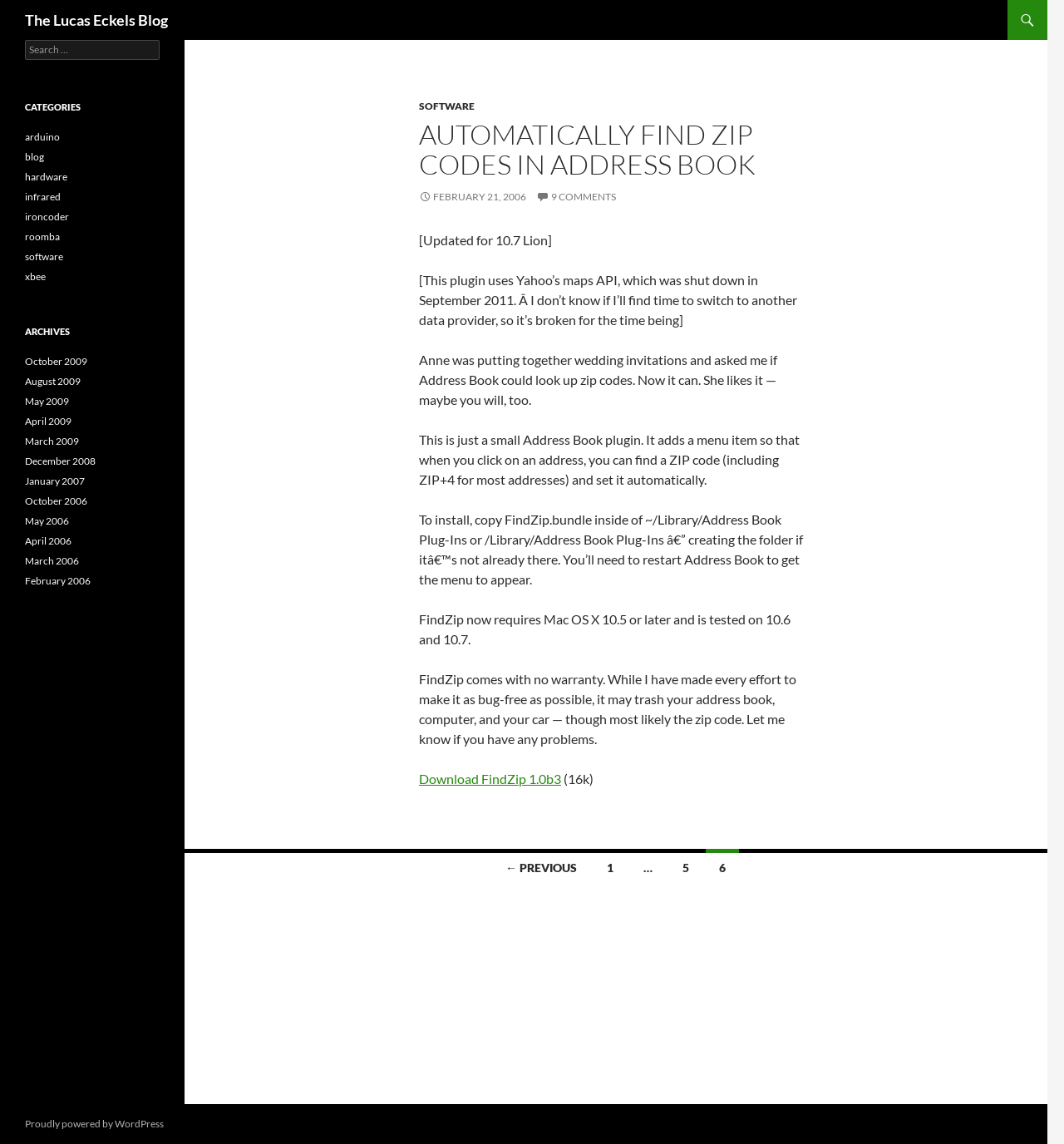Summarize the webpage with intricate details.

The webpage is a blog page titled "The Lucas Eckels Blog | Page 6". At the top, there is a heading with the blog title, which is also a link. Below the title, there is a main content area that takes up most of the page.

In the main content area, there is an article with a header that contains a link to the category "SOFTWARE" and a heading that reads "AUTOMATICALLY FIND ZIP CODES IN ADDRESS BOOK". The article has several paragraphs of text, including an update note, a description of the plugin, and installation instructions. There is also a link to download the plugin and a note about the file size.

To the right of the article header, there are links to the previous and next pages, as well as a list of page numbers.

On the left side of the page, there is a complementary section that contains a search box, a list of categories, and a list of archives. The categories include "arduino", "blog", "hardware", and others, and the archives are listed by month and year.

At the very bottom of the page, there is a content information section that contains a link to WordPress, indicating that the blog is powered by WordPress.